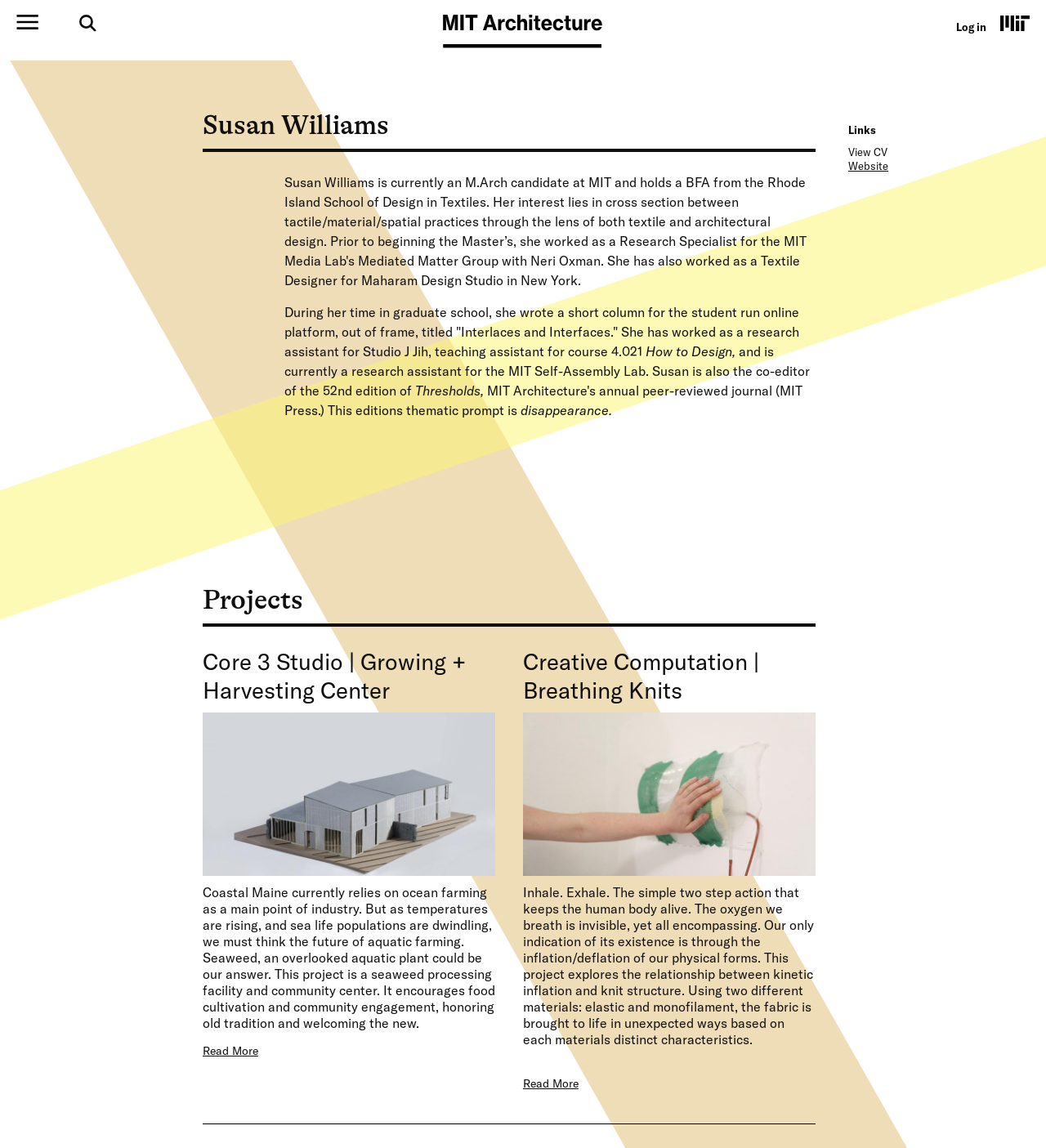Please provide the bounding box coordinates for the UI element as described: "alt="Search"". The coordinates must be four floats between 0 and 1, represented as [left, top, right, bottom].

[0.076, 0.013, 0.092, 0.028]